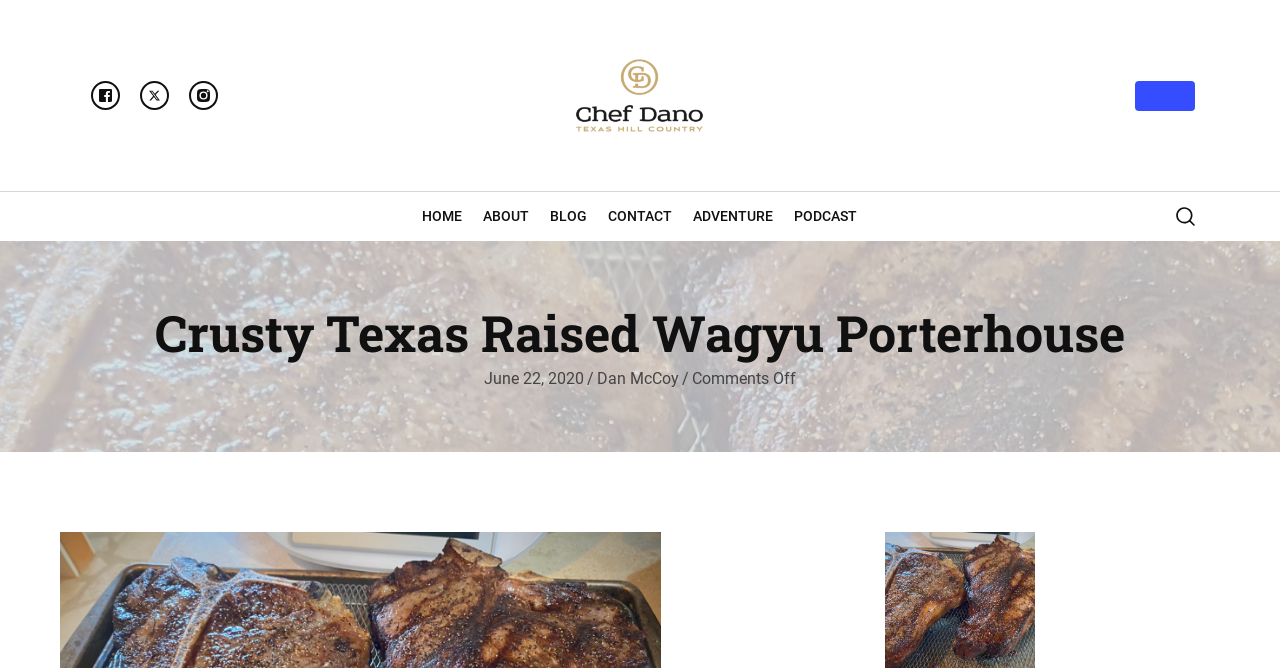Identify the bounding box for the UI element specified in this description: "Home". The coordinates must be four float numbers between 0 and 1, formatted as [left, top, right, bottom].

[0.33, 0.31, 0.361, 0.338]